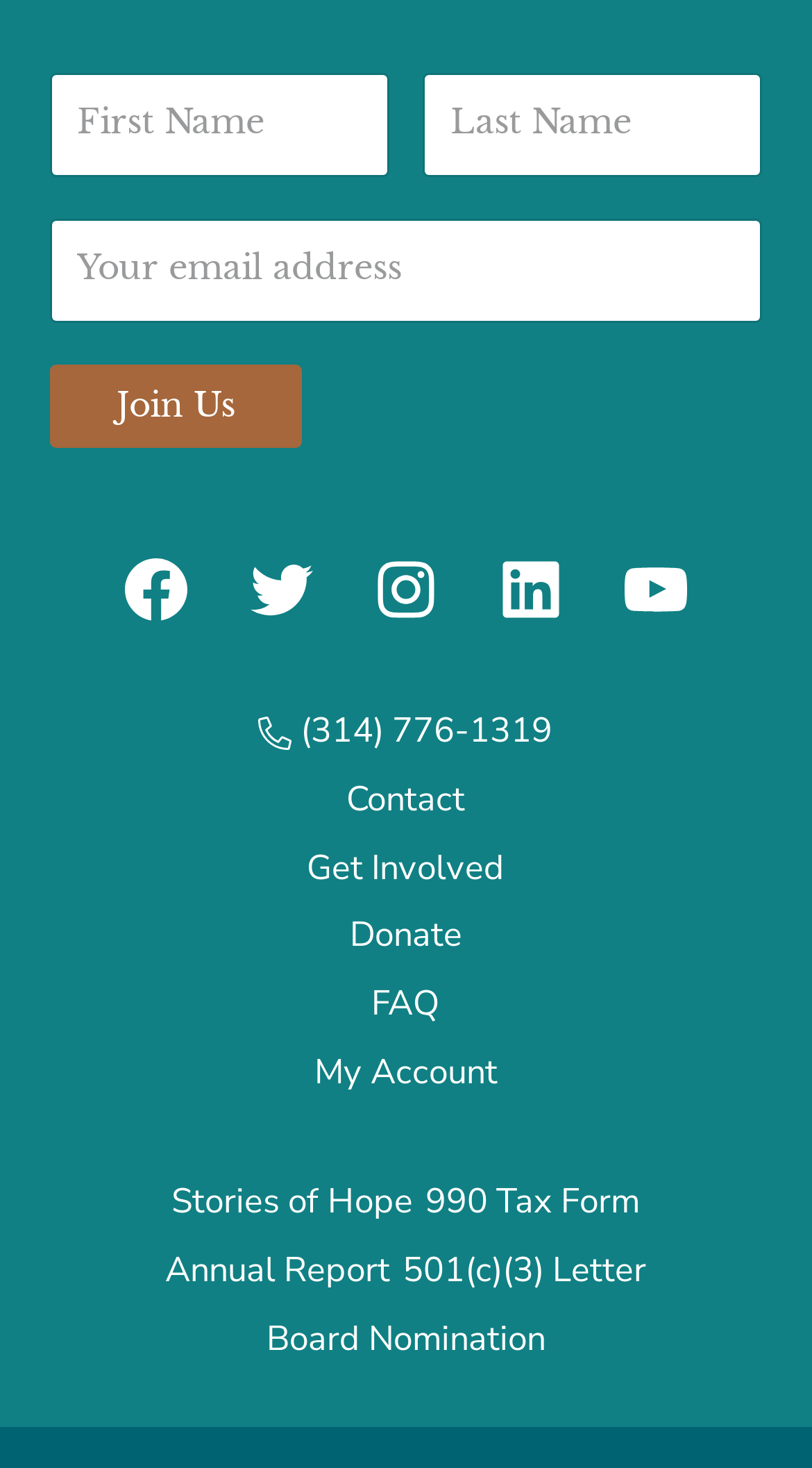What is the last link on the webpage?
Using the image, give a concise answer in the form of a single word or short phrase.

Board Nomination